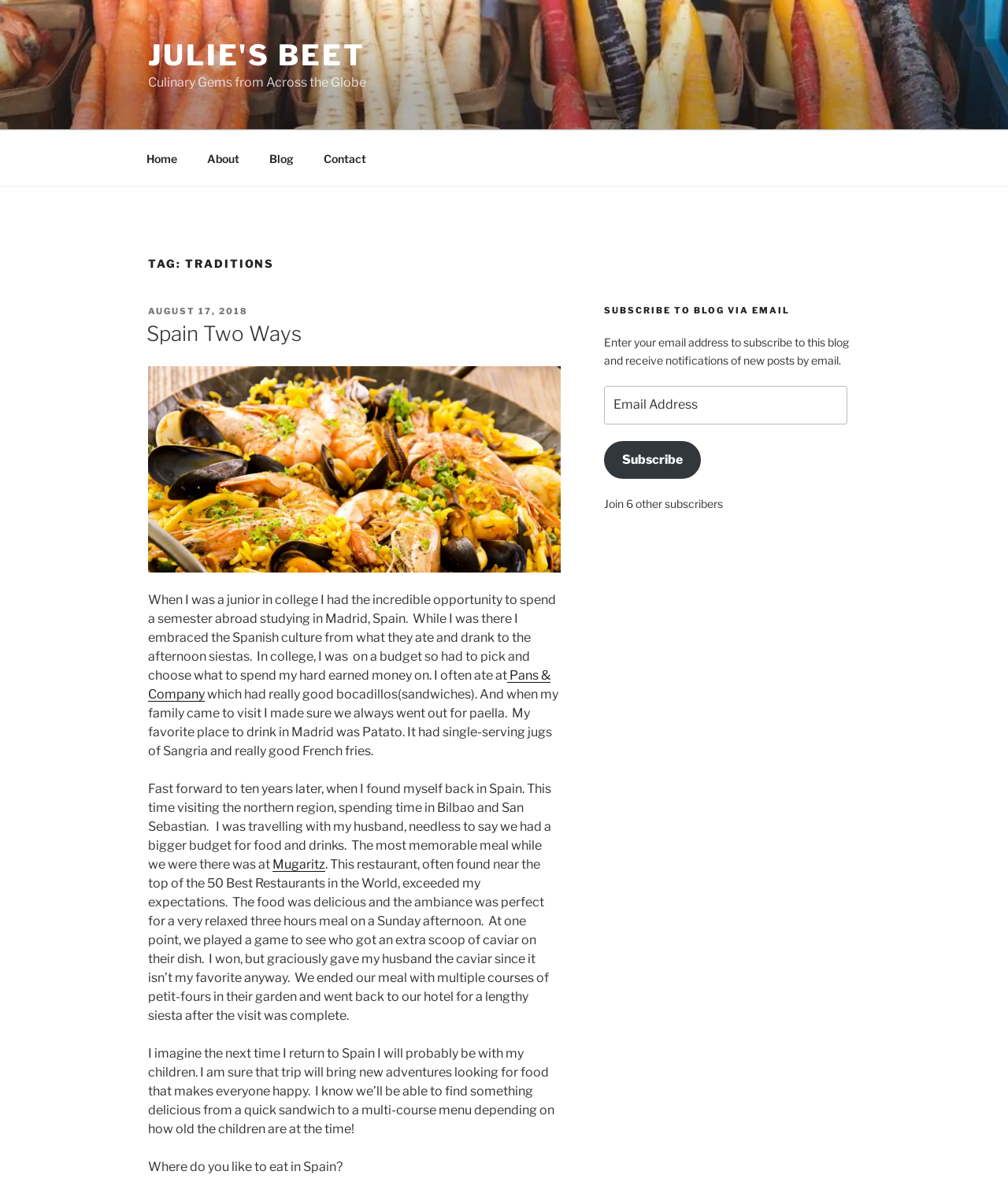Identify the bounding box coordinates for the UI element described as: "Pans & Company".

[0.147, 0.563, 0.546, 0.592]